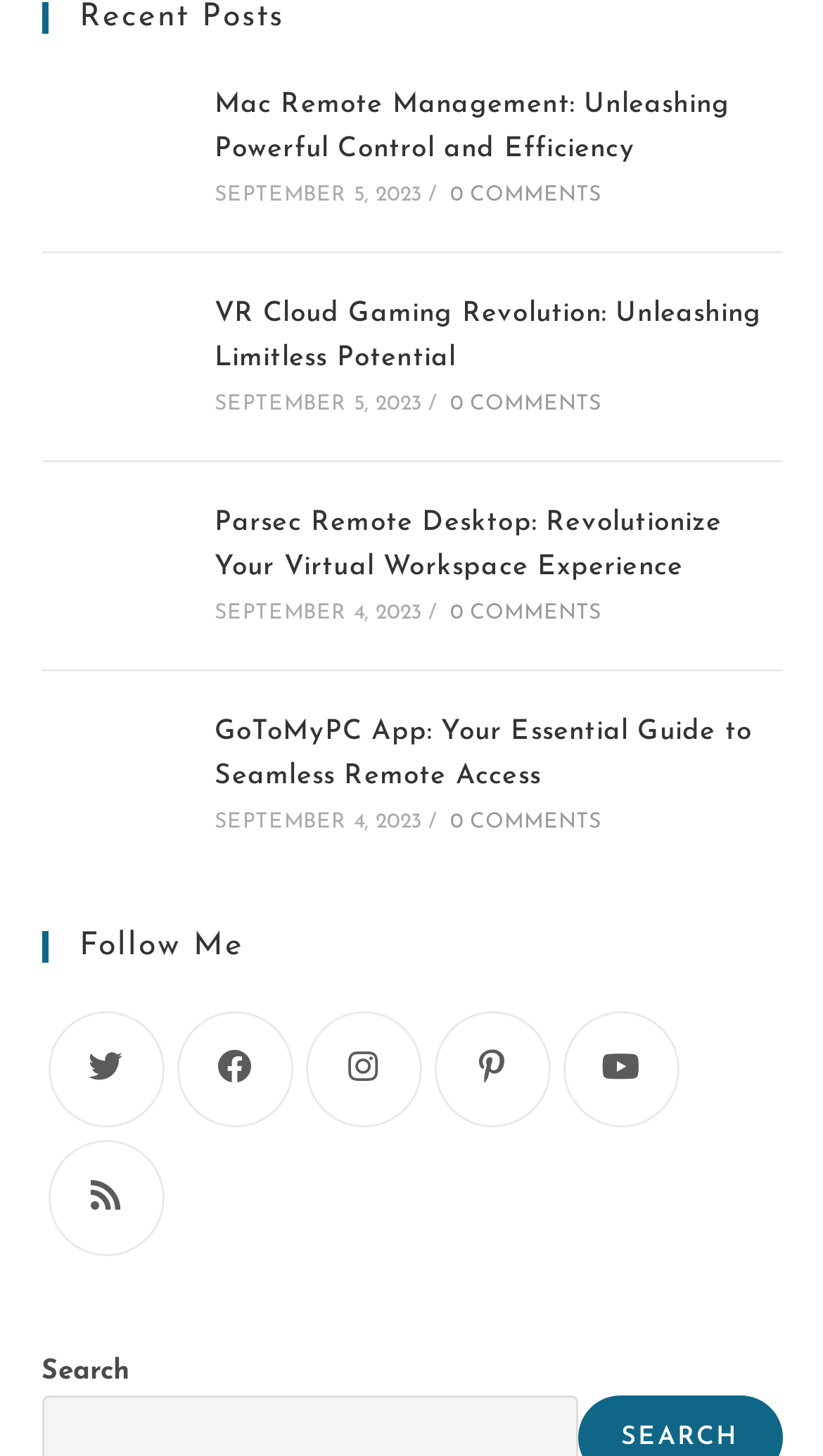Please identify the bounding box coordinates of the element's region that needs to be clicked to fulfill the following instruction: "Click on 'Mac Remote Management: Unleashing Powerful Control and Efficiency'". The bounding box coordinates should consist of four float numbers between 0 and 1, i.e., [left, top, right, bottom].

[0.05, 0.051, 0.224, 0.15]